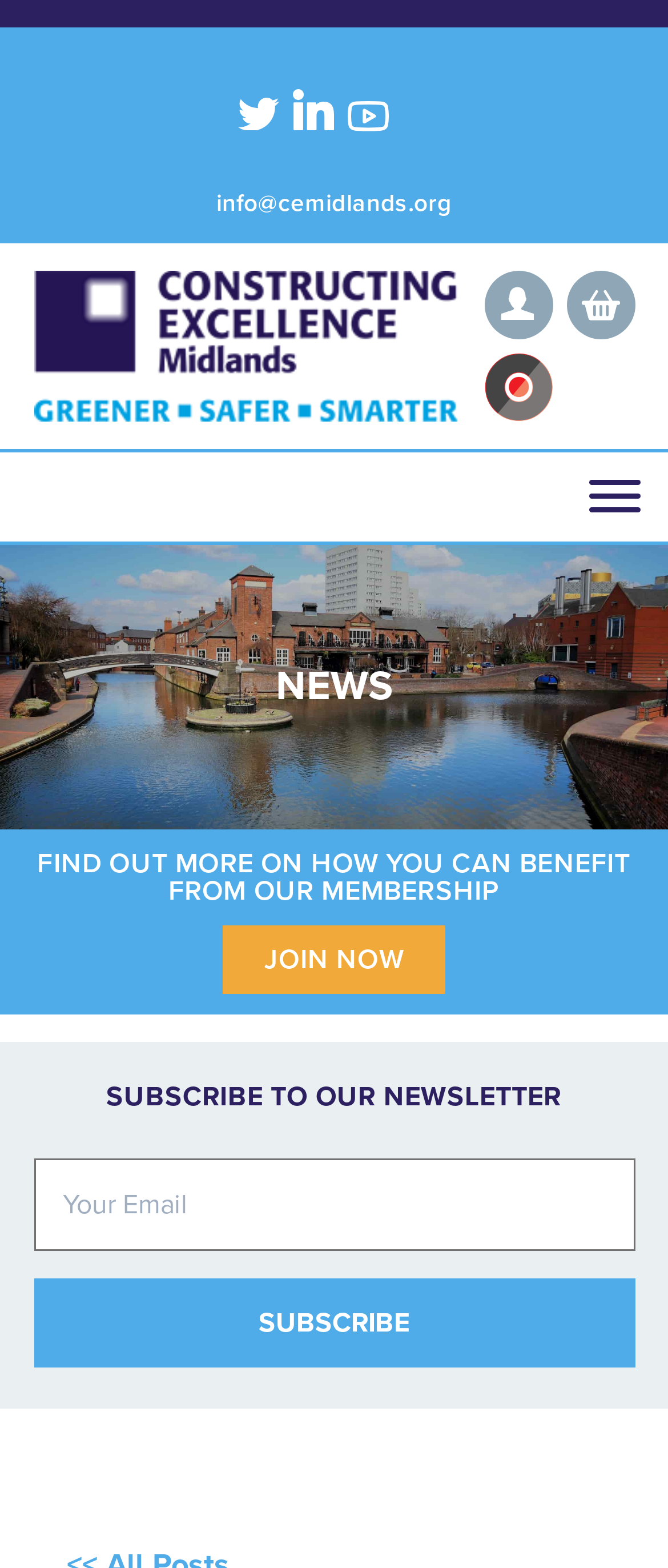Predict the bounding box of the UI element based on this description: "Apply for Club only".

[0.0, 0.584, 1.0, 0.642]